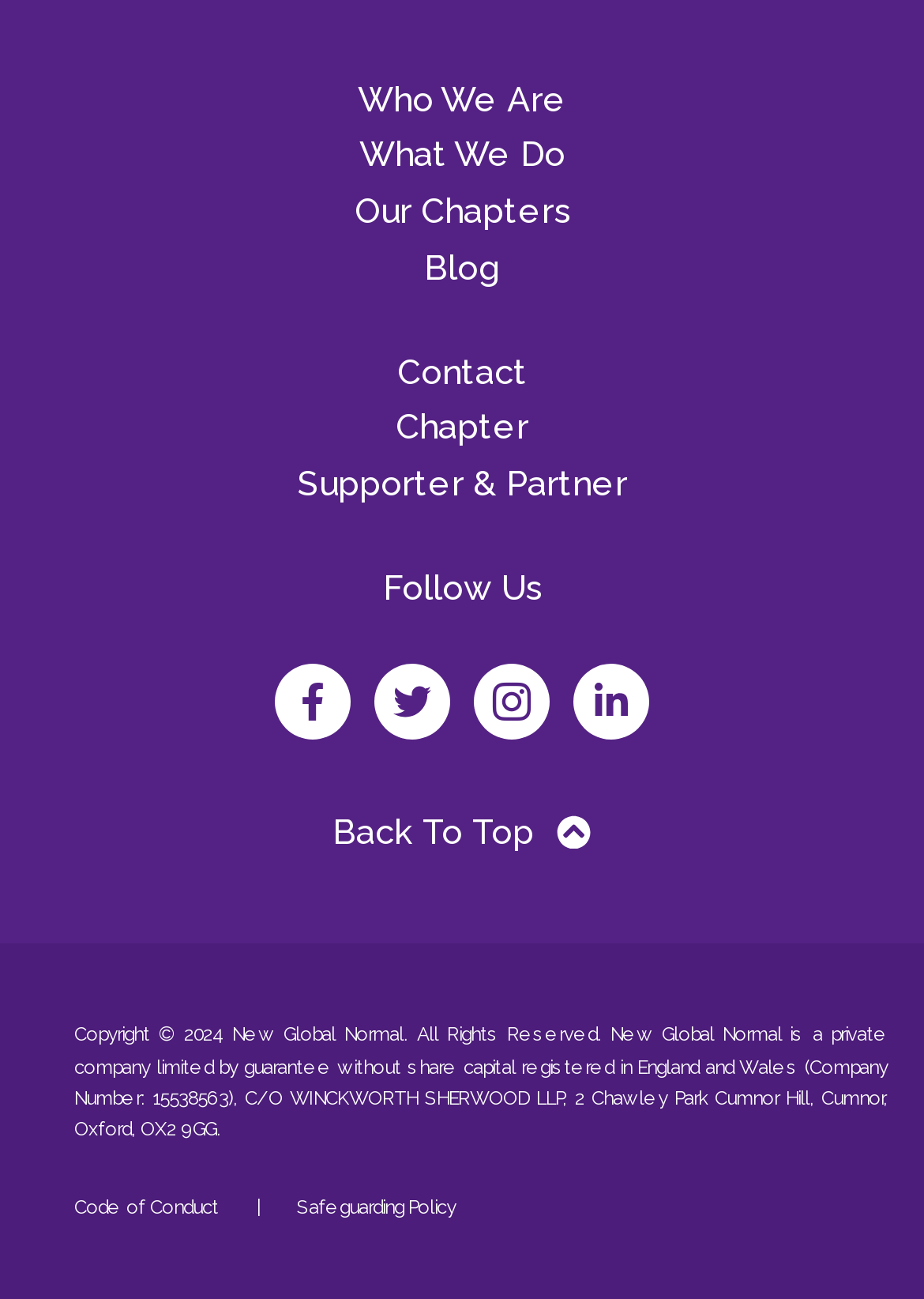Predict the bounding box coordinates of the area that should be clicked to accomplish the following instruction: "Go to Who We Are page". The bounding box coordinates should consist of four float numbers between 0 and 1, i.e., [left, top, right, bottom].

[0.086, 0.054, 0.914, 0.097]